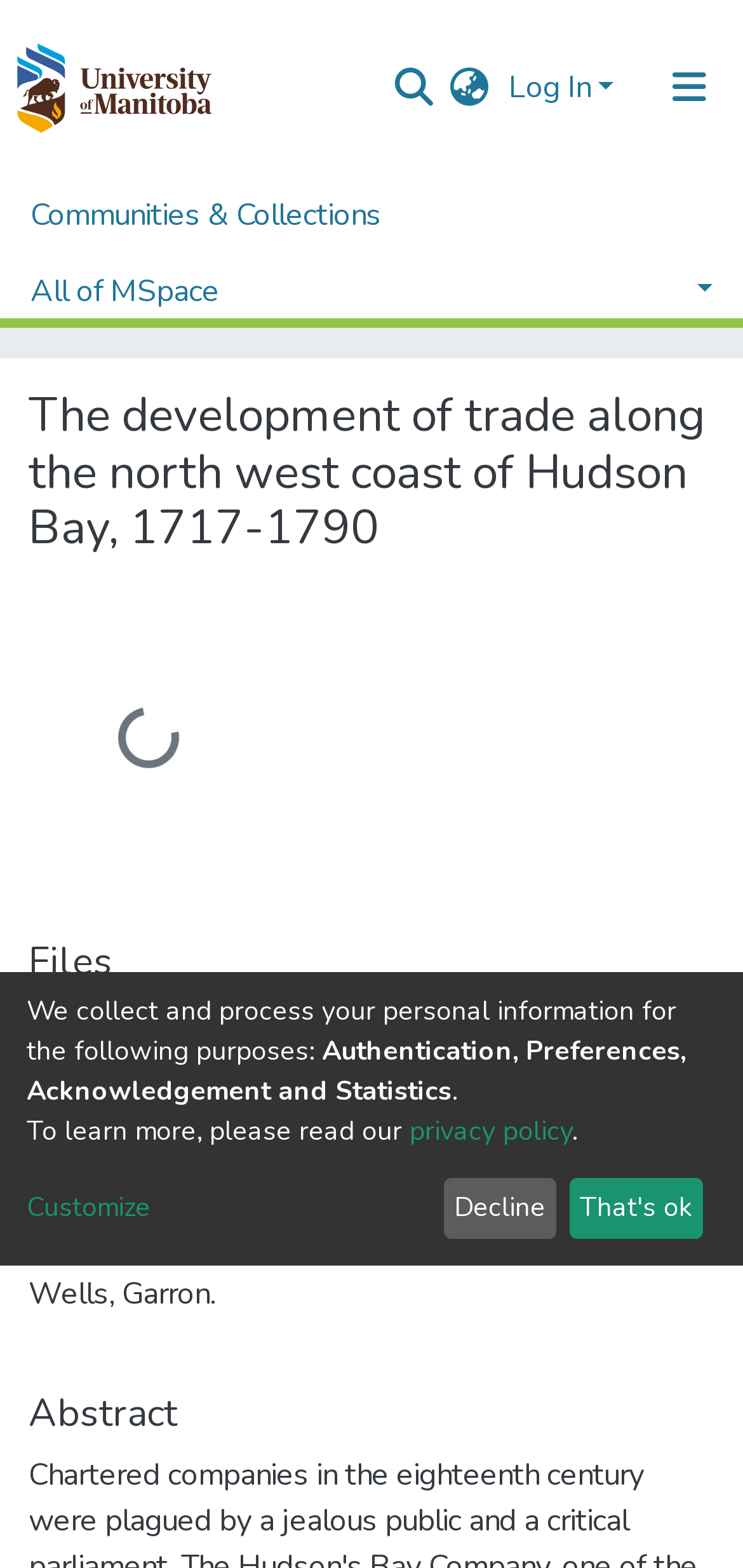Identify the bounding box coordinates of the section to be clicked to complete the task described by the following instruction: "Toggle navigation". The coordinates should be four float numbers between 0 and 1, formatted as [left, top, right, bottom].

[0.856, 0.032, 1.0, 0.08]